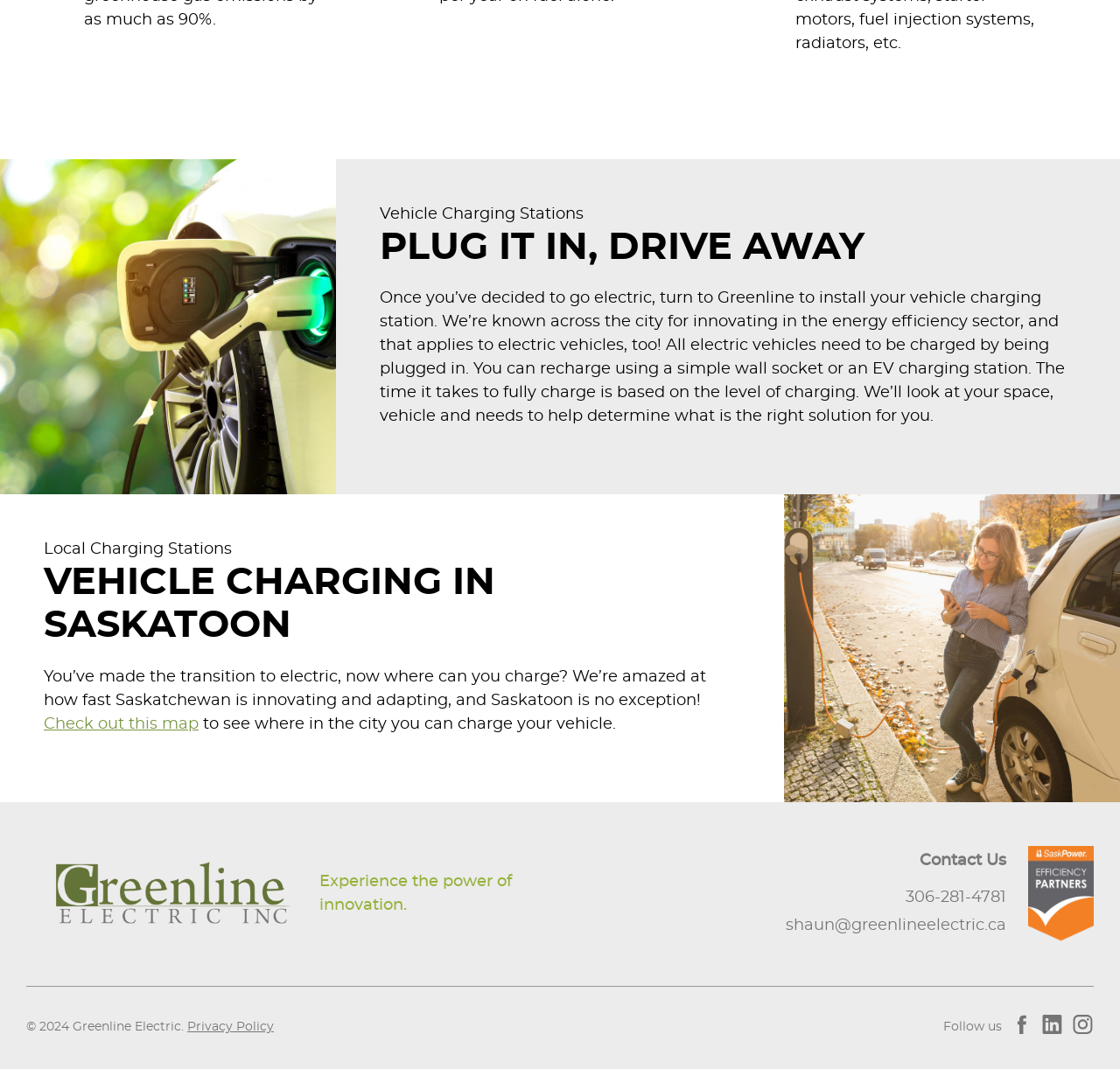Give a one-word or one-phrase response to the question: 
What is the contact phone number?

306-281-4781